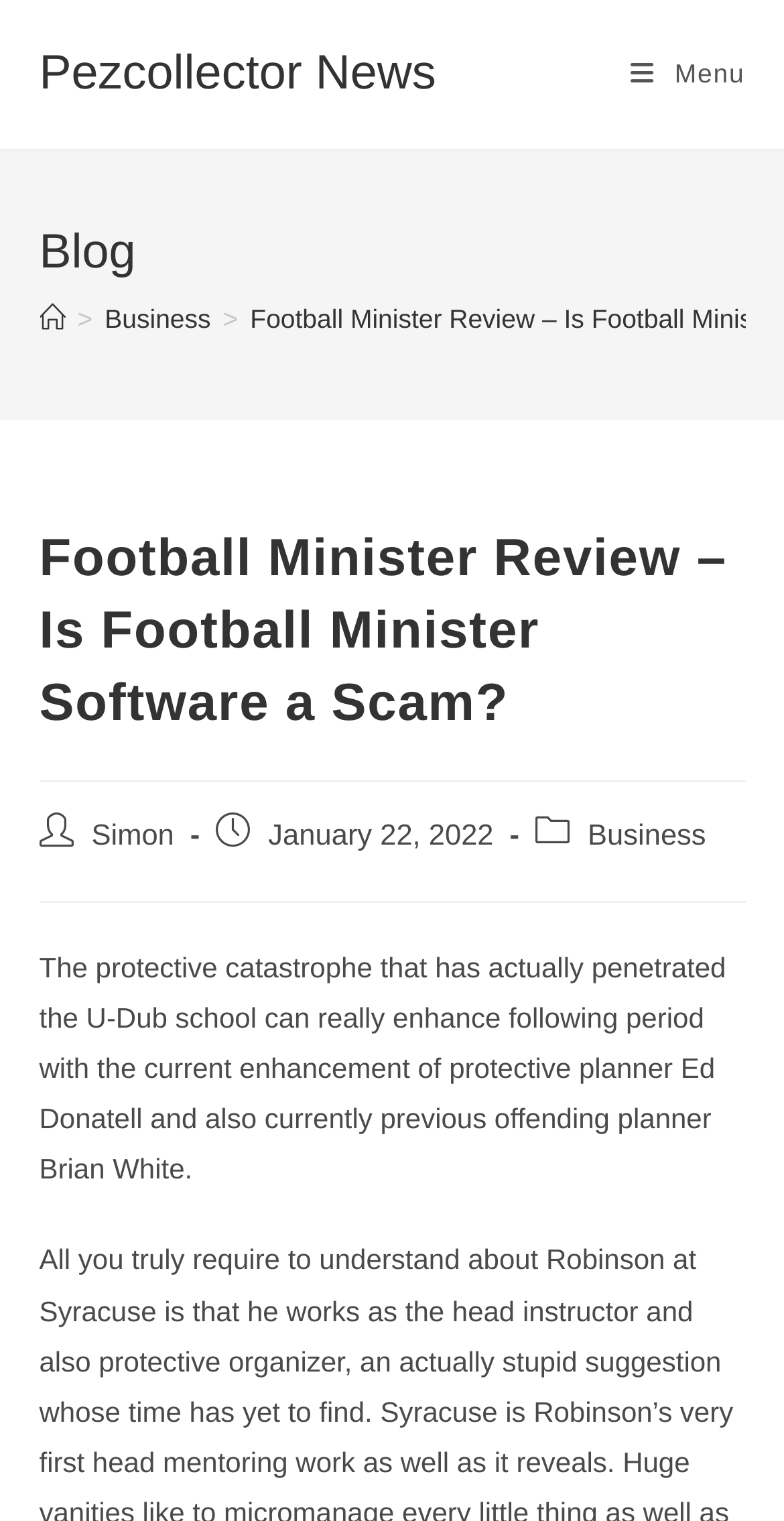When was the post published?
Give a one-word or short-phrase answer derived from the screenshot.

January 22, 2022